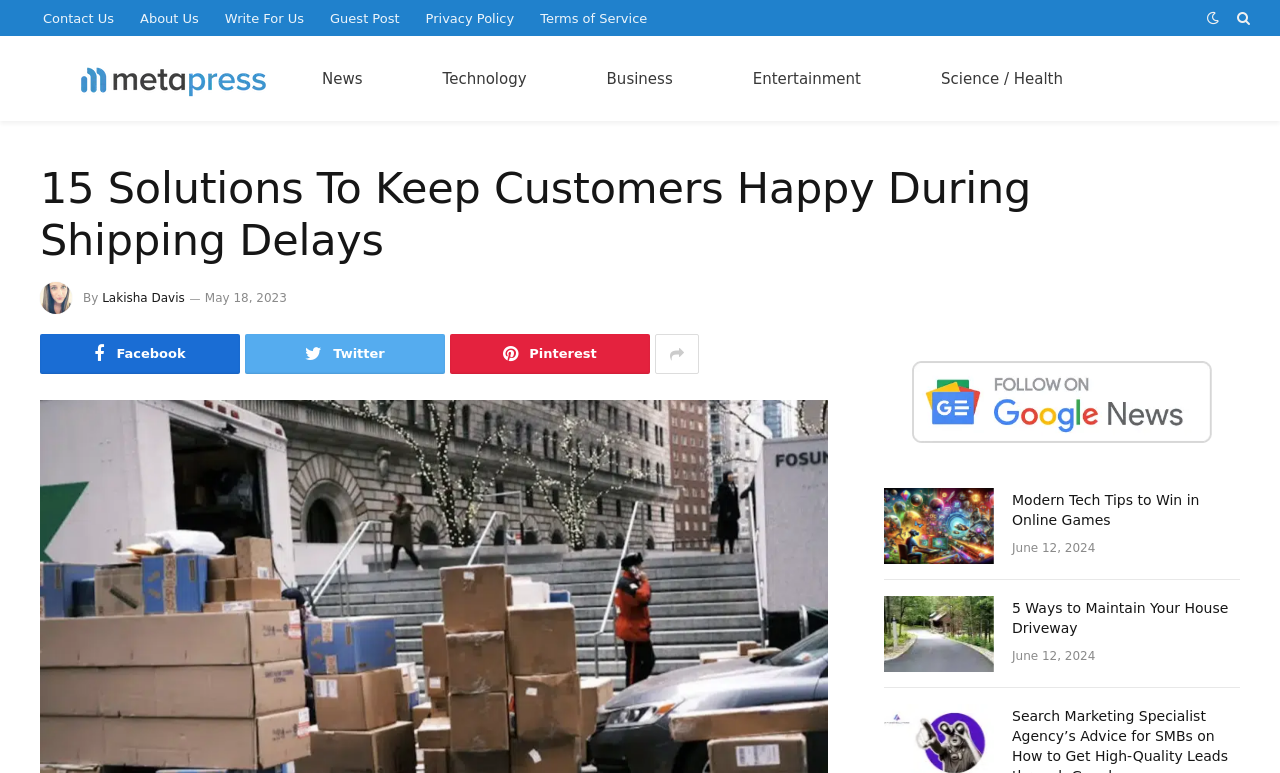Identify the bounding box coordinates for the element that needs to be clicked to fulfill this instruction: "Click on 'Previous: Identifying the Boundaries of Online Sports Betting'". Provide the coordinates in the format of four float numbers between 0 and 1: [left, top, right, bottom].

None